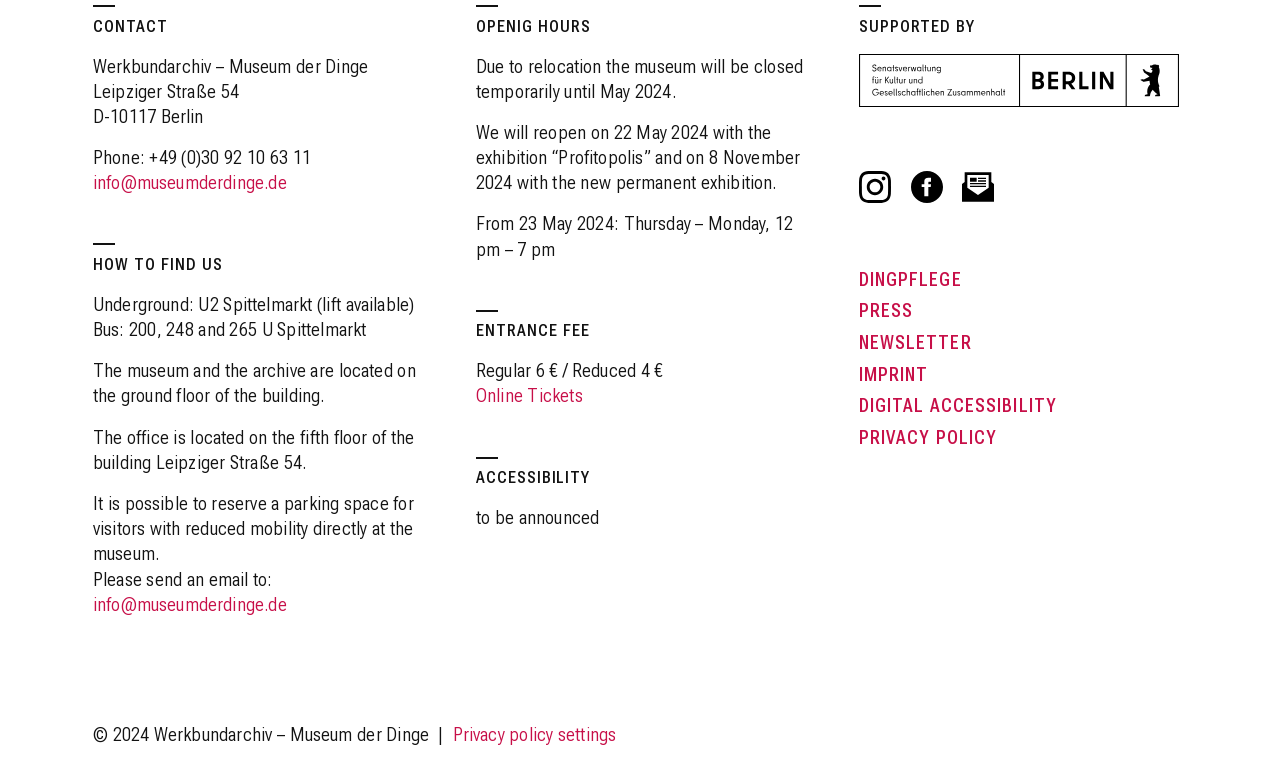Provide a one-word or short-phrase answer to the question:
What is the email address to reserve a parking space?

info@museumderdinge.de